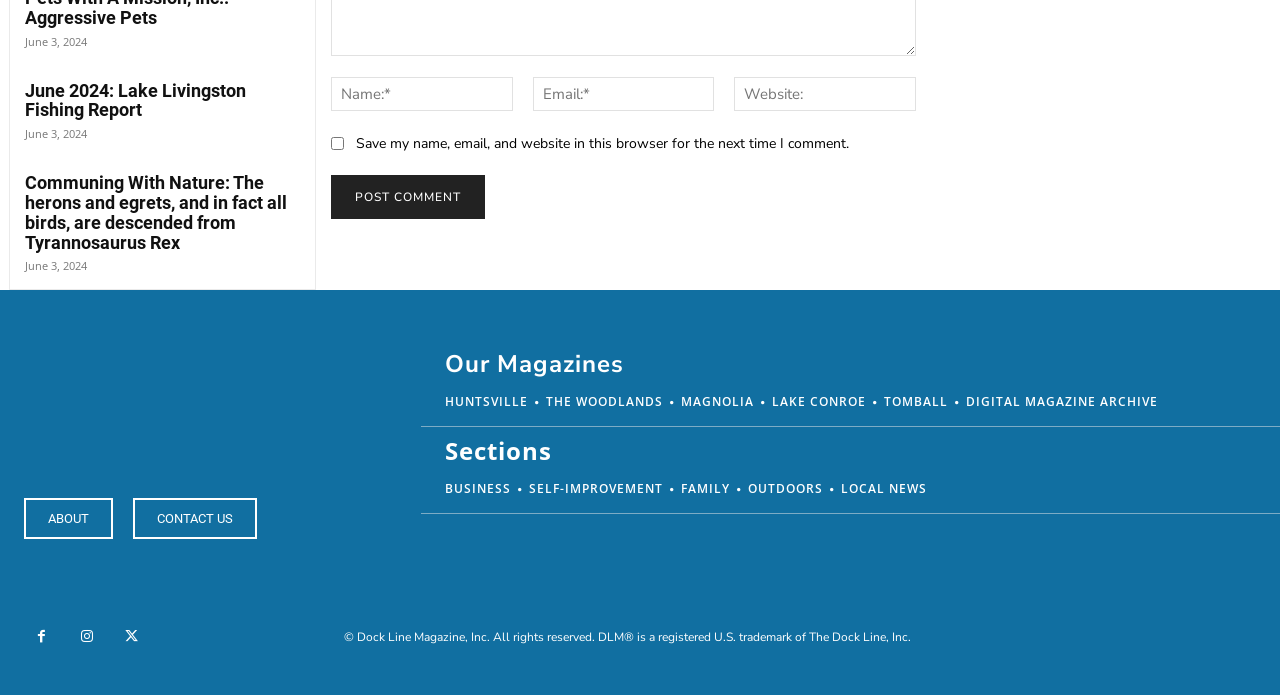What is the name of the company that owns the website?
Using the picture, provide a one-word or short phrase answer.

Dock Line Magazine, Inc.